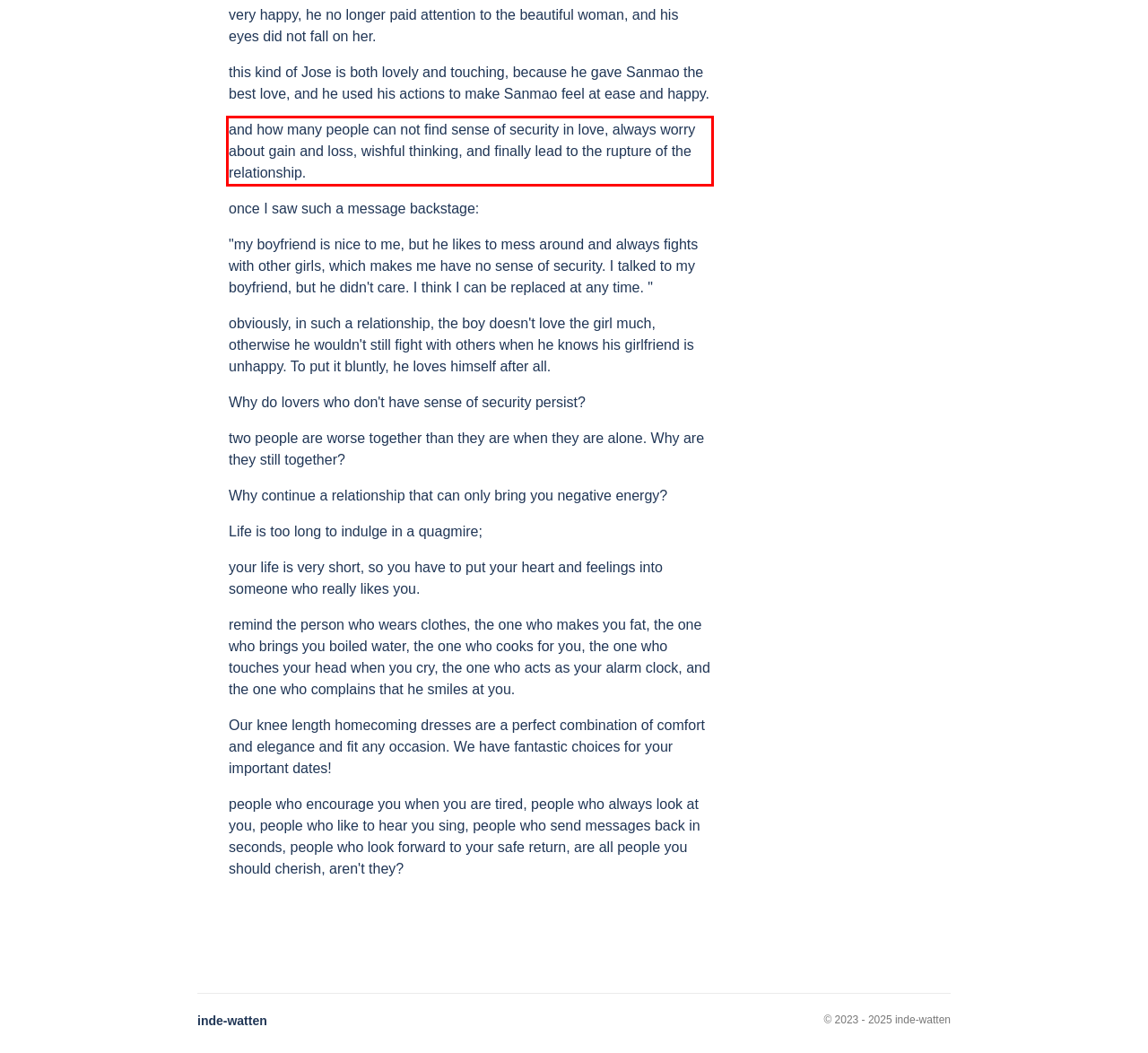Examine the webpage screenshot and use OCR to obtain the text inside the red bounding box.

and how many people can not find sense of security in love, always worry about gain and loss, wishful thinking, and finally lead to the rupture of the relationship.